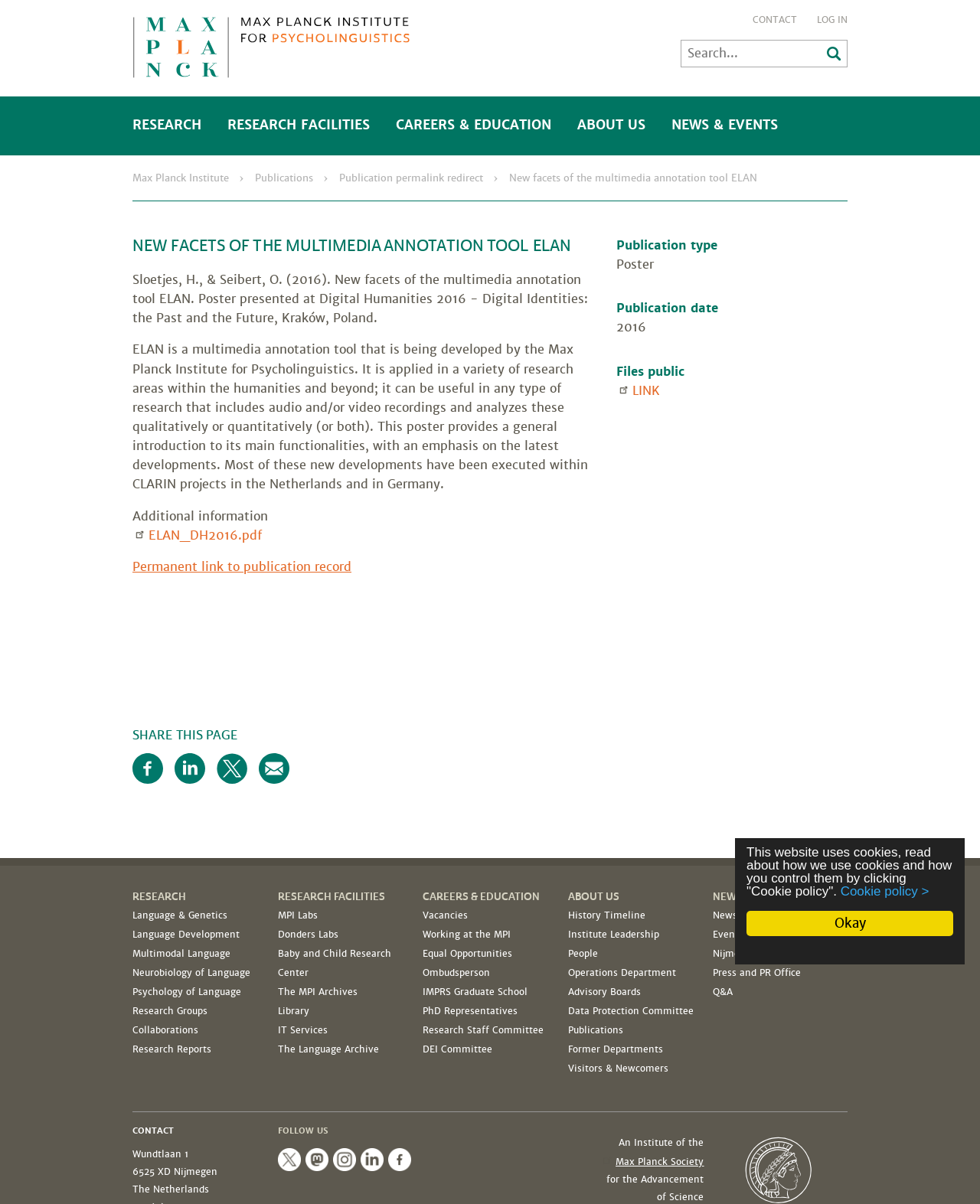What is the research area of the publication?
Please look at the screenshot and answer in one word or a short phrase.

Multimedia annotation tool ELAN